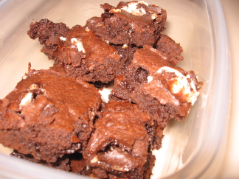Provide a thorough description of the image presented.

The image showcases a delicious assortment of brownies, displayed in a clear, rectangular container. The brownies are generously baked, featuring a rich, dark chocolate color paired with visible chocolate chunks and marshmallow pieces peeking out. Their slightly fudgy texture and soft top suggest a moist, decadent treat, perfect for satisfying any chocolate craving. This delightful dessert is reminiscent of homemade goodies, ideal for sharing at gatherings or enjoying as a comforting snack at home.